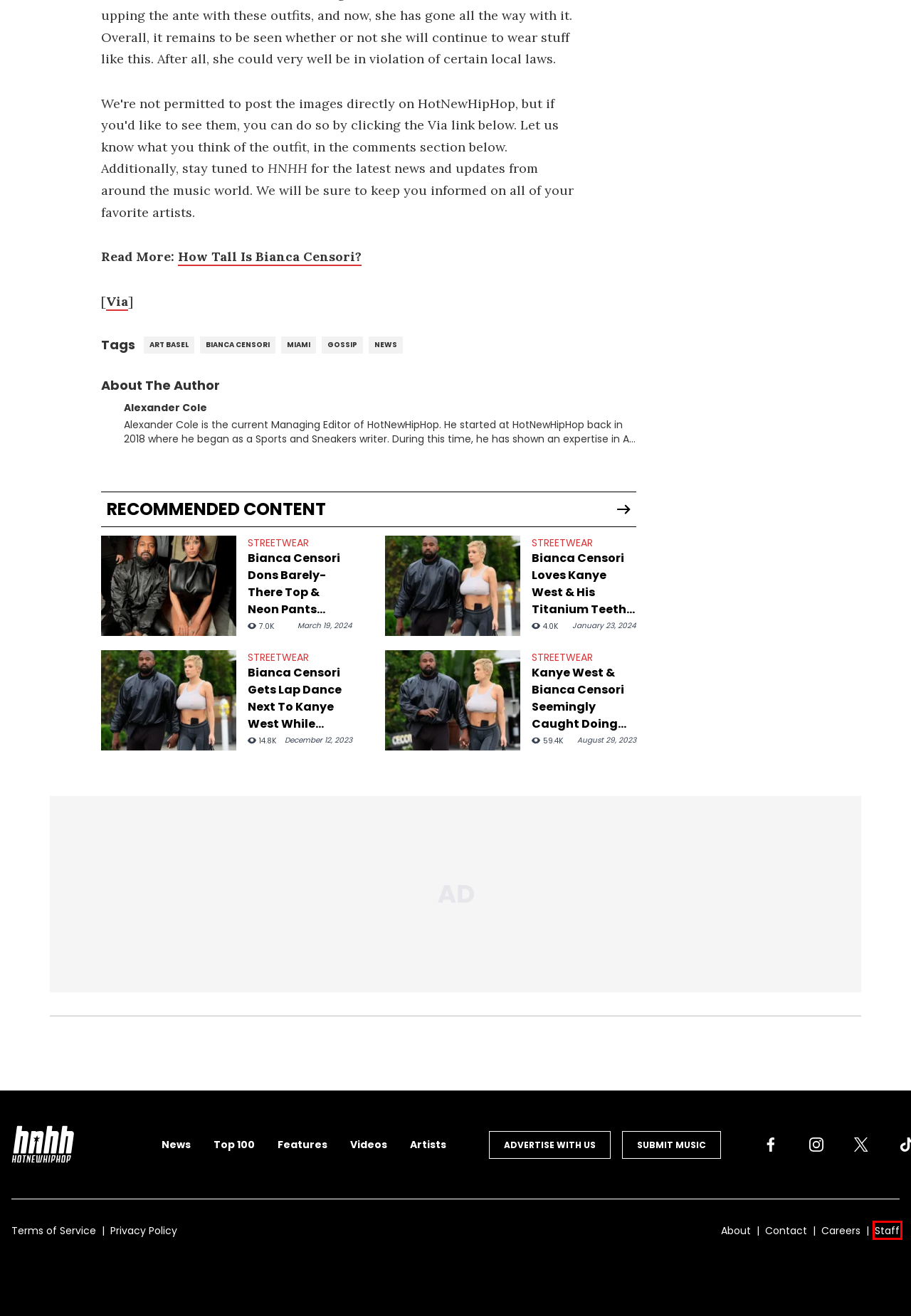A screenshot of a webpage is given, featuring a red bounding box around a UI element. Please choose the webpage description that best aligns with the new webpage after clicking the element in the bounding box. These are the descriptions:
A. Advertise With Us - HotNewHipHop
B. Staff & Writers - HotNewHipHop
C. Gossip - HotNewHipHop
D. Bianca Censori Gets Lap Dance Next To Kanye West While Rocking See-Through Outfit
E. Privacy Policy - HotNewHipHop
F. Kanye West & Bianca Censori Seemingly Caught Doing Sexual Act In New Photos
G. Contact - HotNewHipHop
H. About - HotNewHipHop

B